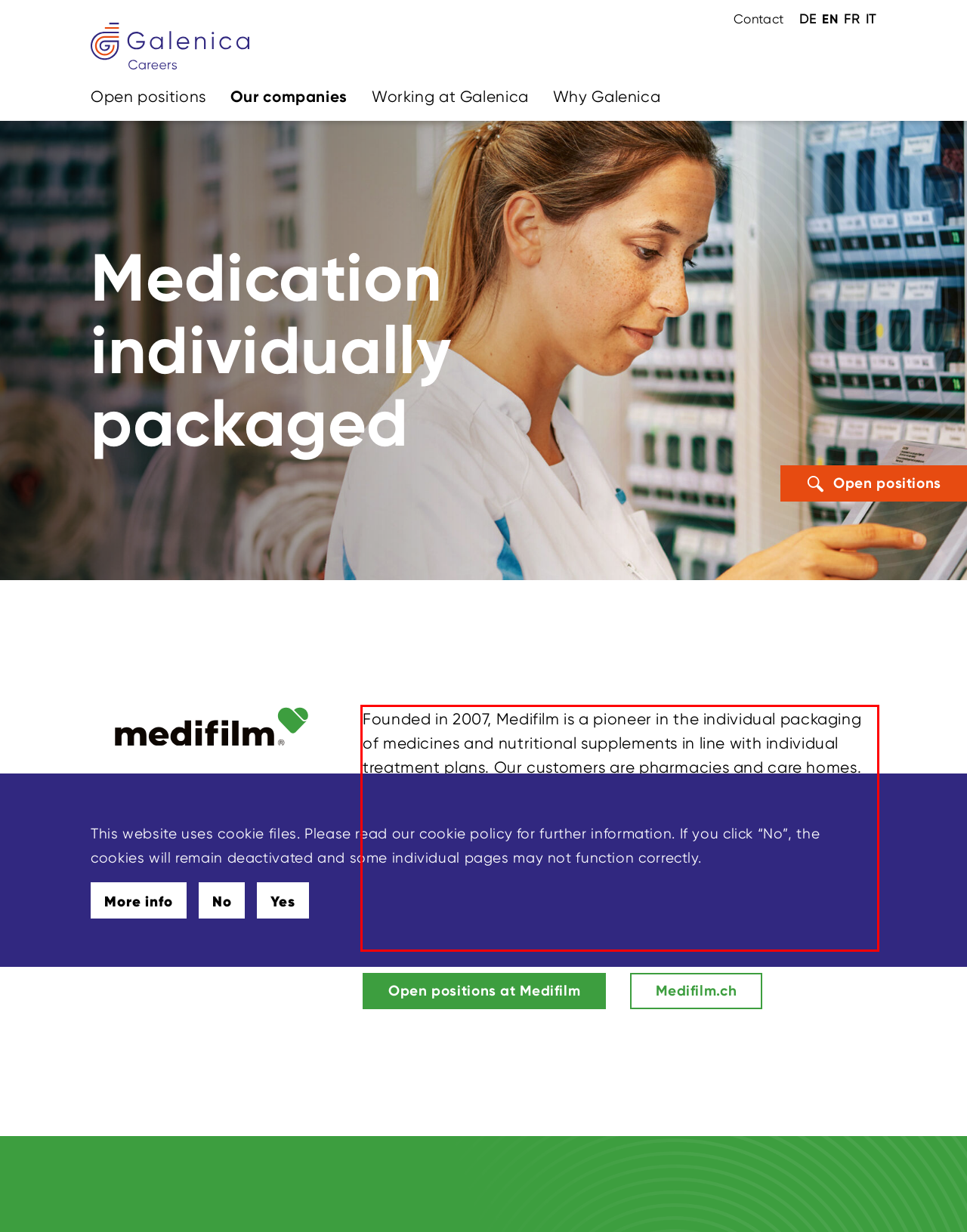Using the provided webpage screenshot, identify and read the text within the red rectangle bounding box.

Founded in 2007, Medifilm is a pioneer in the individual packaging of medicines and nutritional supplements in line with individual treatment plans. Our customers are pharmacies and care homes. In doing so, we fully understand the concerns of users as well as those of pharmacies and healthcare institutions. As part of the Medifilm team, you will be committed every day to developing solutions for safe, efficient and individualised medication. You can rely on the latest machine packaging technologies.